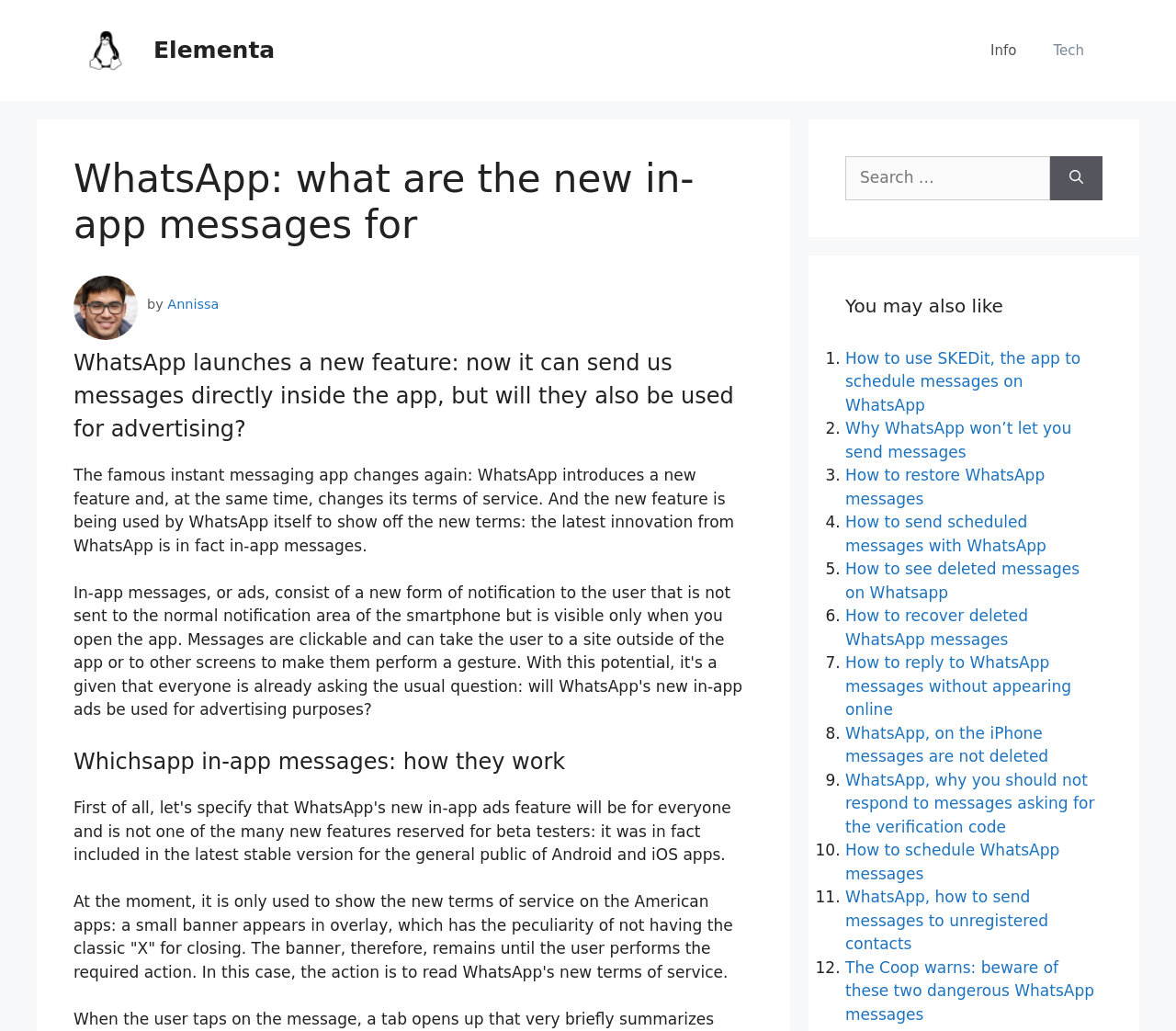Find the bounding box coordinates of the area to click in order to follow the instruction: "Click the 'Elementa' link".

[0.062, 0.039, 0.117, 0.057]